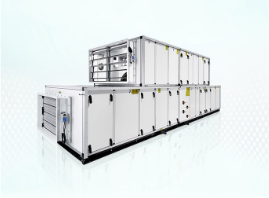What type of applications is the unit suited for?
Carefully examine the image and provide a detailed answer to the question.

The unit's configuration and robust system suggest that it is capable of handling significant heating and cooling demands, making it suitable for commercial or large-scale residential applications.